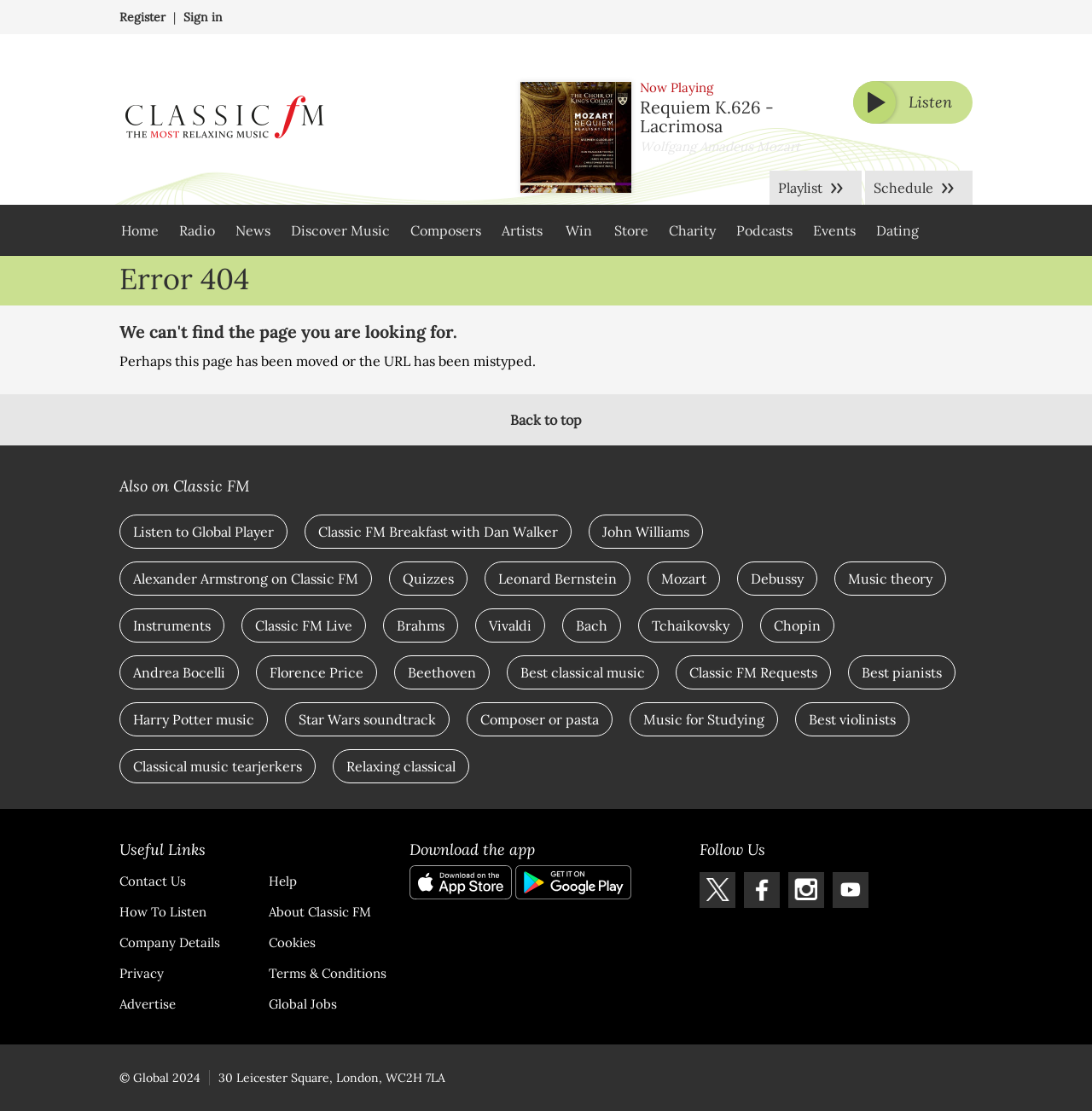Show me the bounding box coordinates of the clickable region to achieve the task as per the instruction: "Click on the 'Home' link".

[0.102, 0.184, 0.155, 0.23]